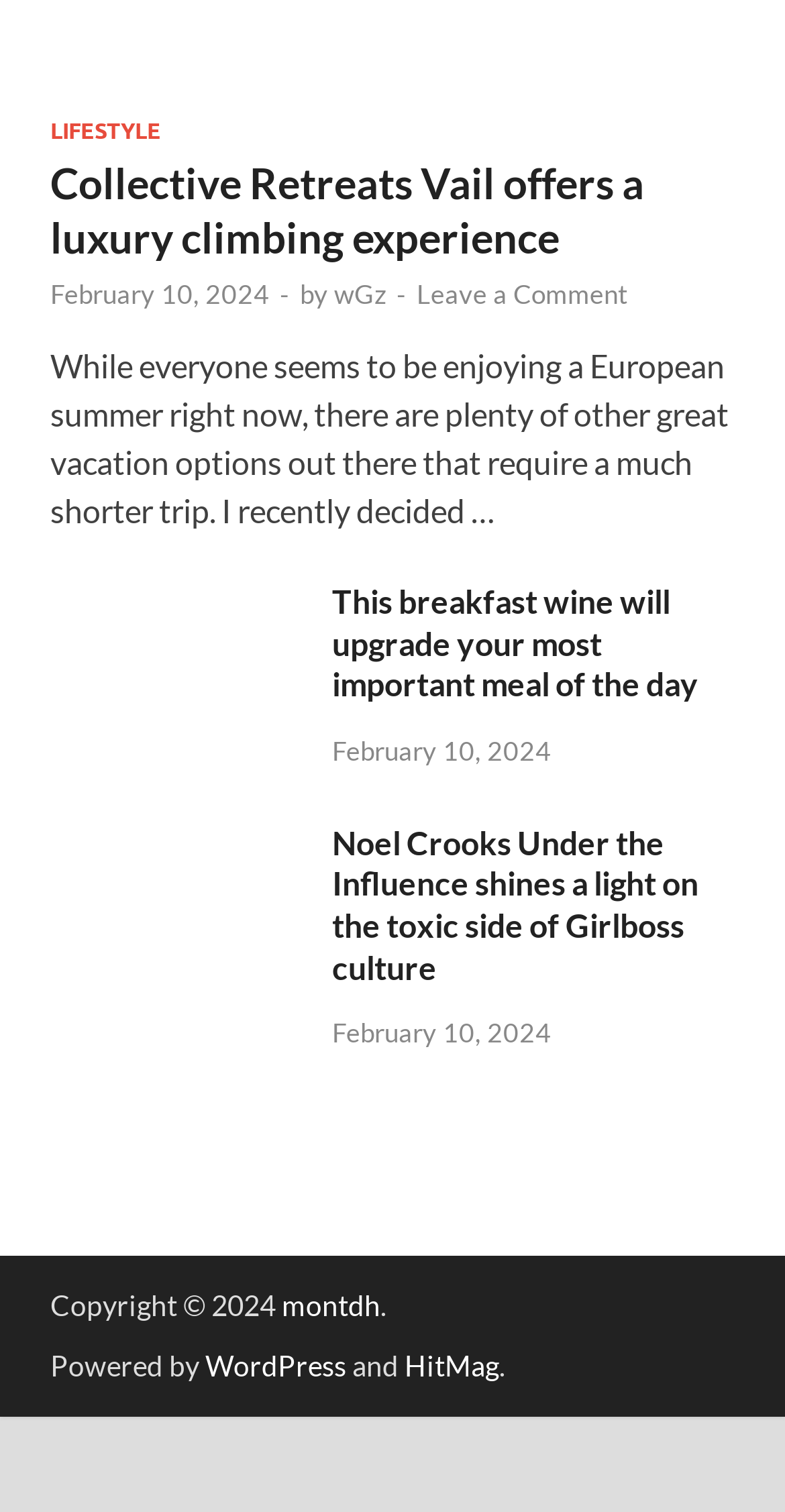Determine the bounding box coordinates of the clickable region to follow the instruction: "Click on 'Noel Crooks Under the Influence shines a light on the toxic side of Girlboss culture'".

[0.064, 0.546, 0.385, 0.572]